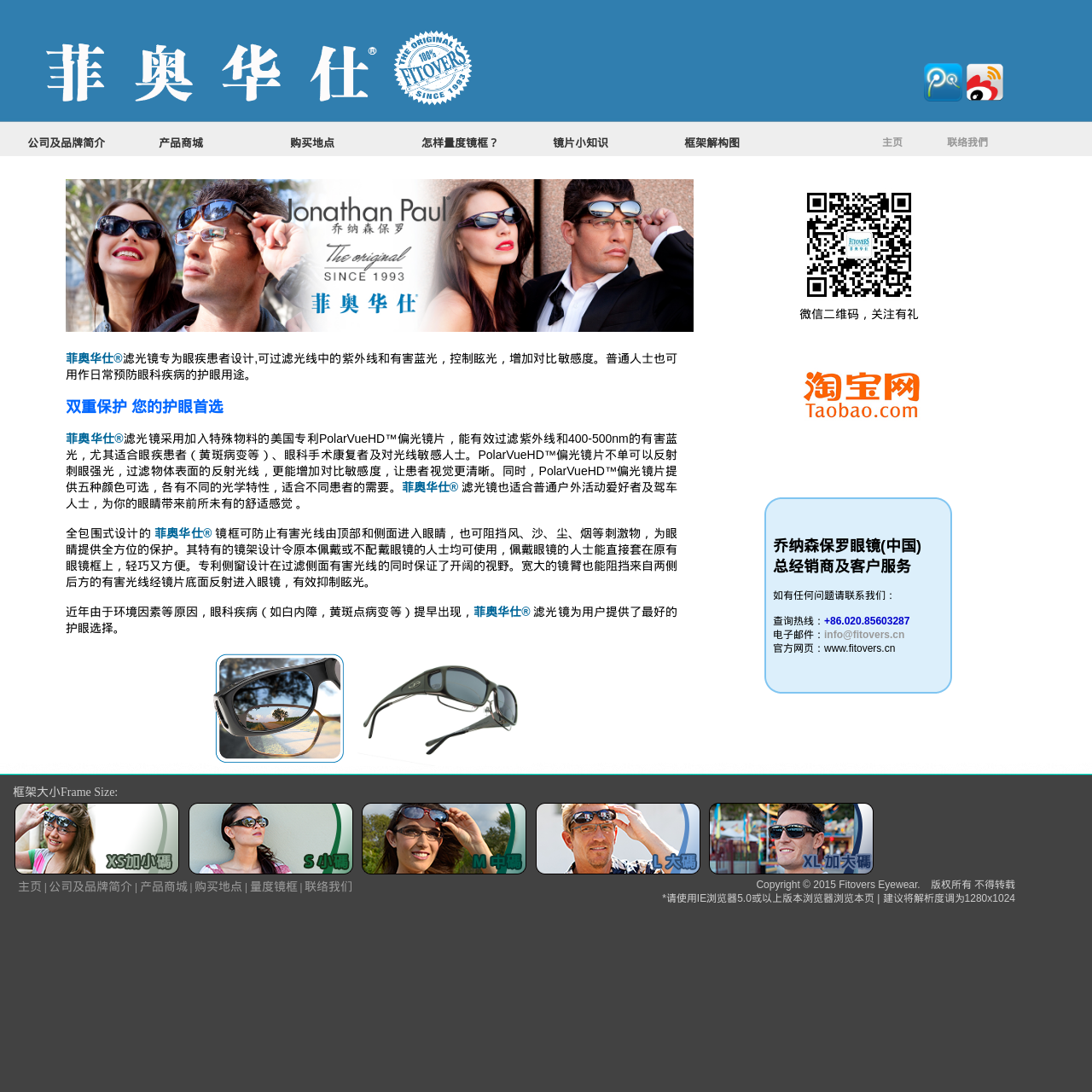What is the contact email address of the company?
Using the image, respond with a single word or phrase.

info@fitovers.cn